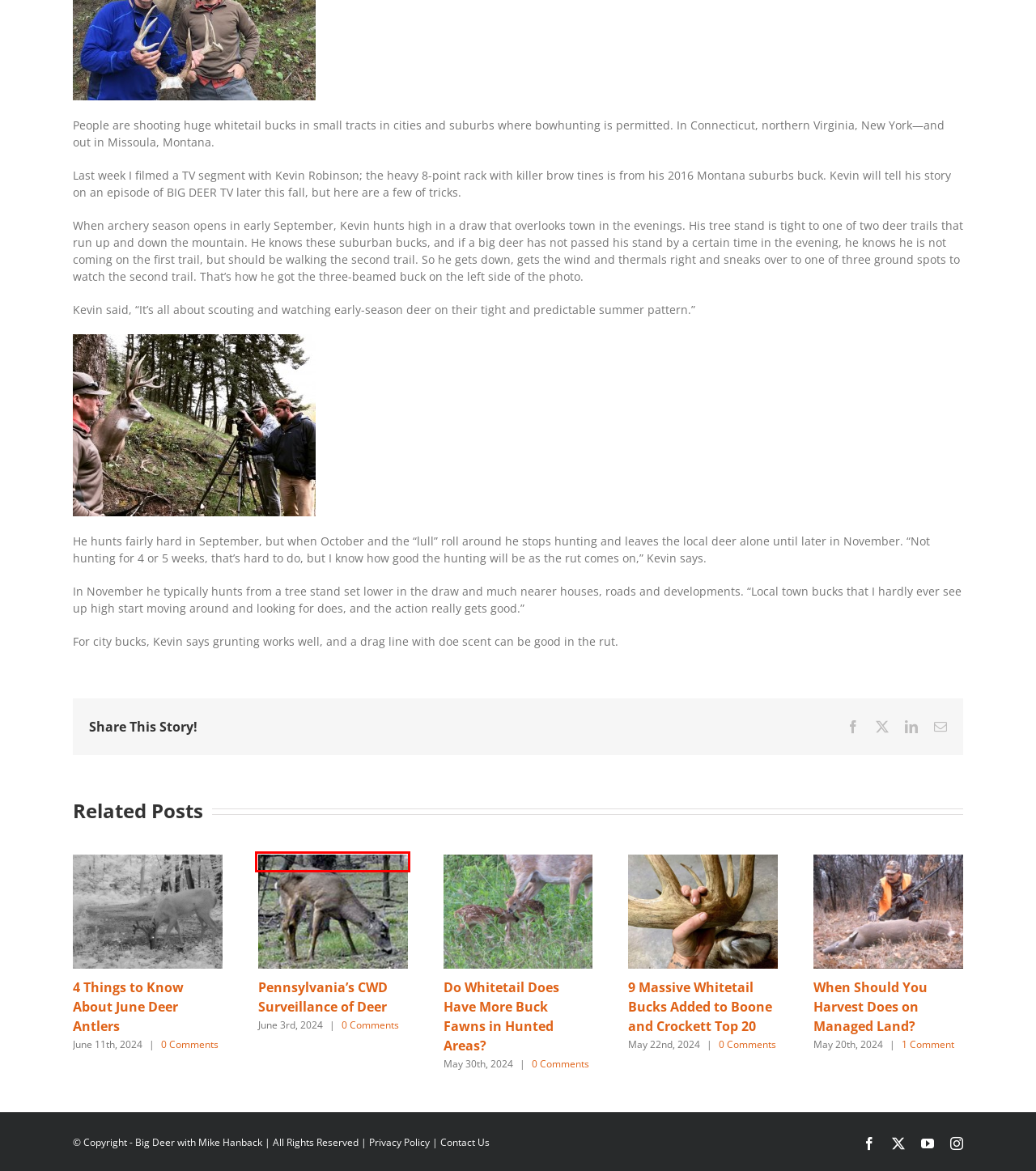You are given a screenshot of a webpage with a red rectangle bounding box around an element. Choose the best webpage description that matches the page after clicking the element in the bounding box. Here are the candidates:
A. When Should You Harvest Does on Managed Land? - Big Deer
B. Big Deer TV - Big Deer
C. Pennsylvania’s CWD Surveillance of Deer - Big Deer
D. Contact Us - Big Deer
E. 4 Things to Know About June Deer Antlers - Big Deer
F. Do Whitetail Does Have More Buck Fawns in Hunted Areas? - Big Deer
G. Blog - Big Deer
H. 9 Massive Whitetail Bucks Added to Boone and Crockett Top 20 - Big Deer

C